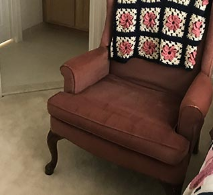What type of room is hinted at in the backdrop?
Provide a short answer using one word or a brief phrase based on the image.

Living area or bedroom